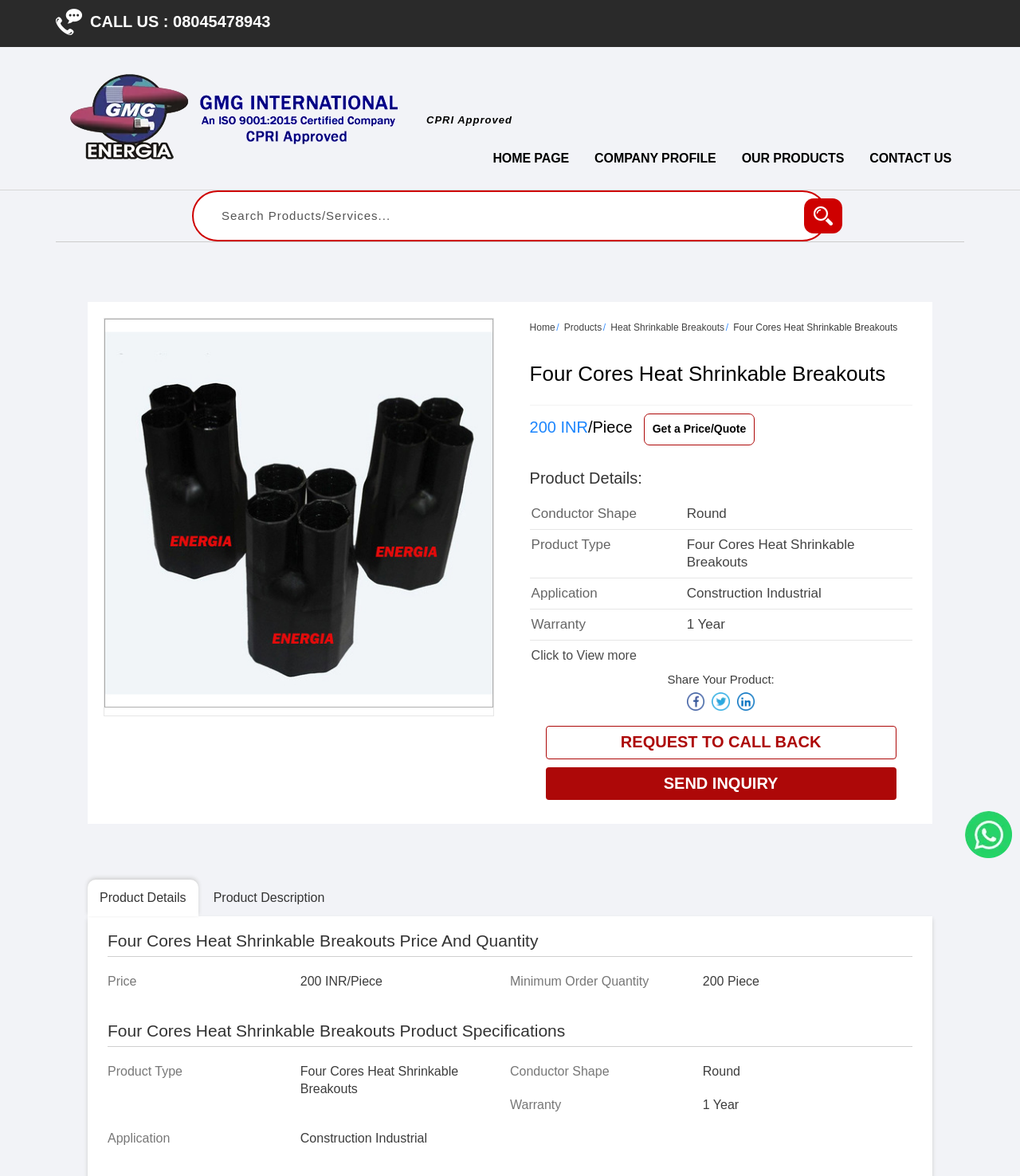What is the phone number to call? From the image, respond with a single word or brief phrase.

08045478943